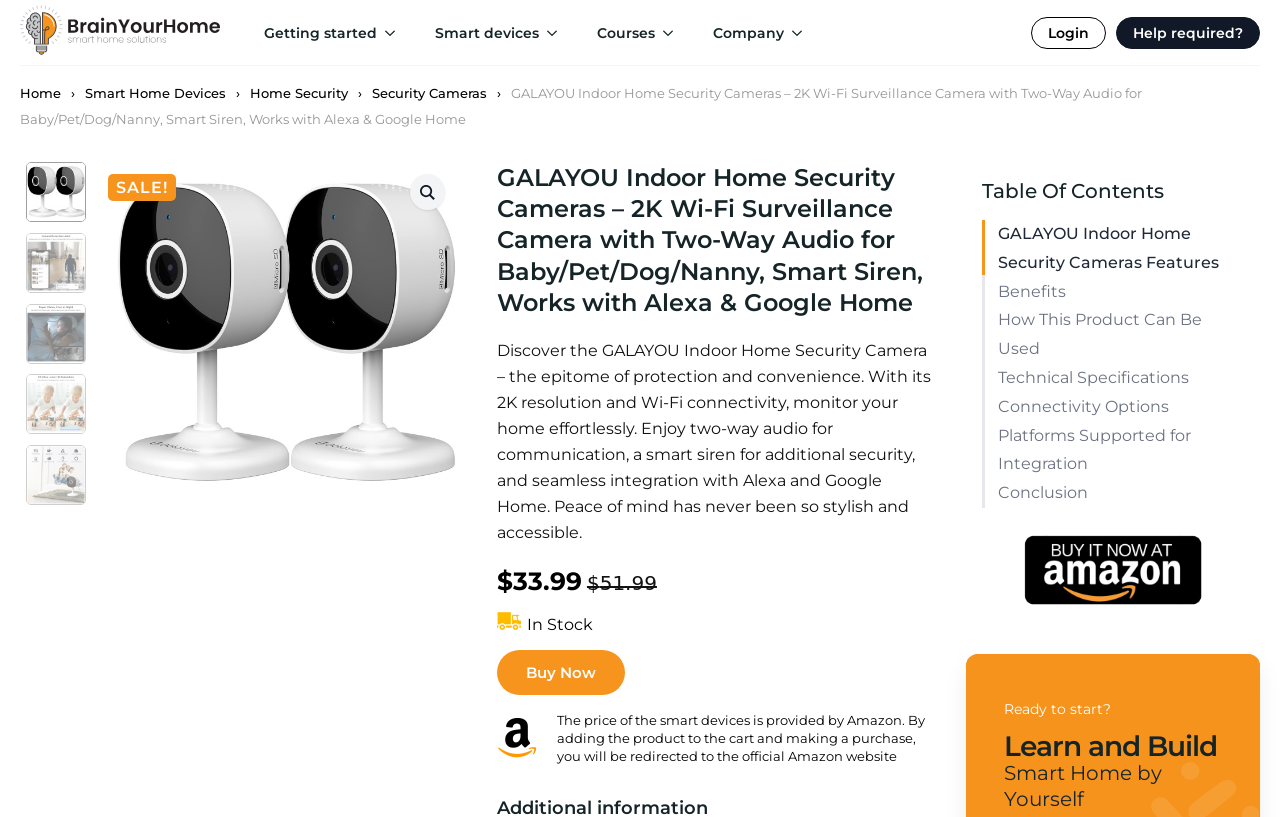Identify the first-level heading on the webpage and generate its text content.

GALAYOU Indoor Home Security Cameras – 2K Wi-Fi Surveillance Camera with Two-Way Audio for Baby/Pet/Dog/Nanny, Smart Siren, Works with Alexa & Google Home